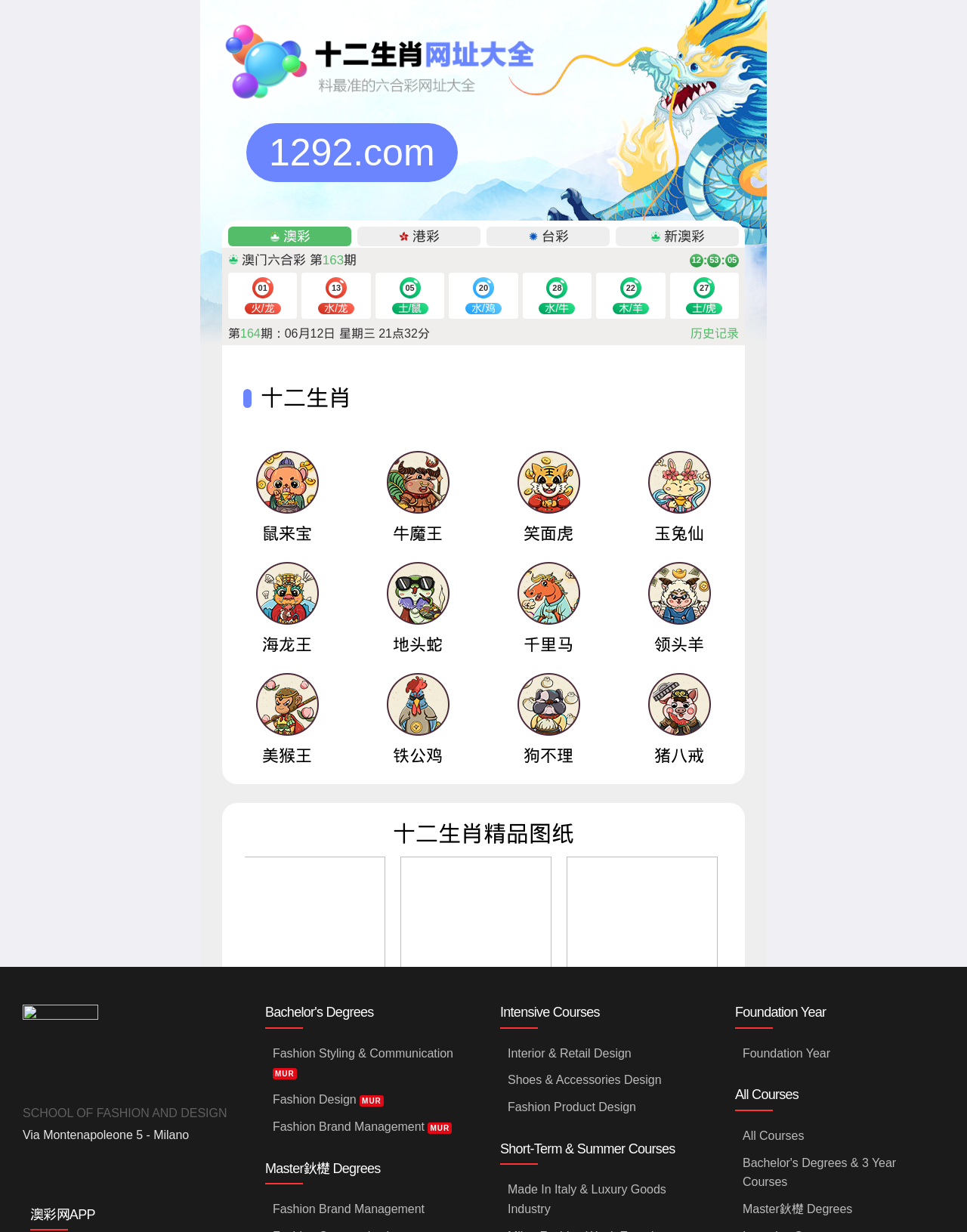Specify the bounding box coordinates of the element's region that should be clicked to achieve the following instruction: "view Bachelor's Degrees". The bounding box coordinates consist of four float numbers between 0 and 1, in the format [left, top, right, bottom].

[0.274, 0.815, 0.483, 0.829]